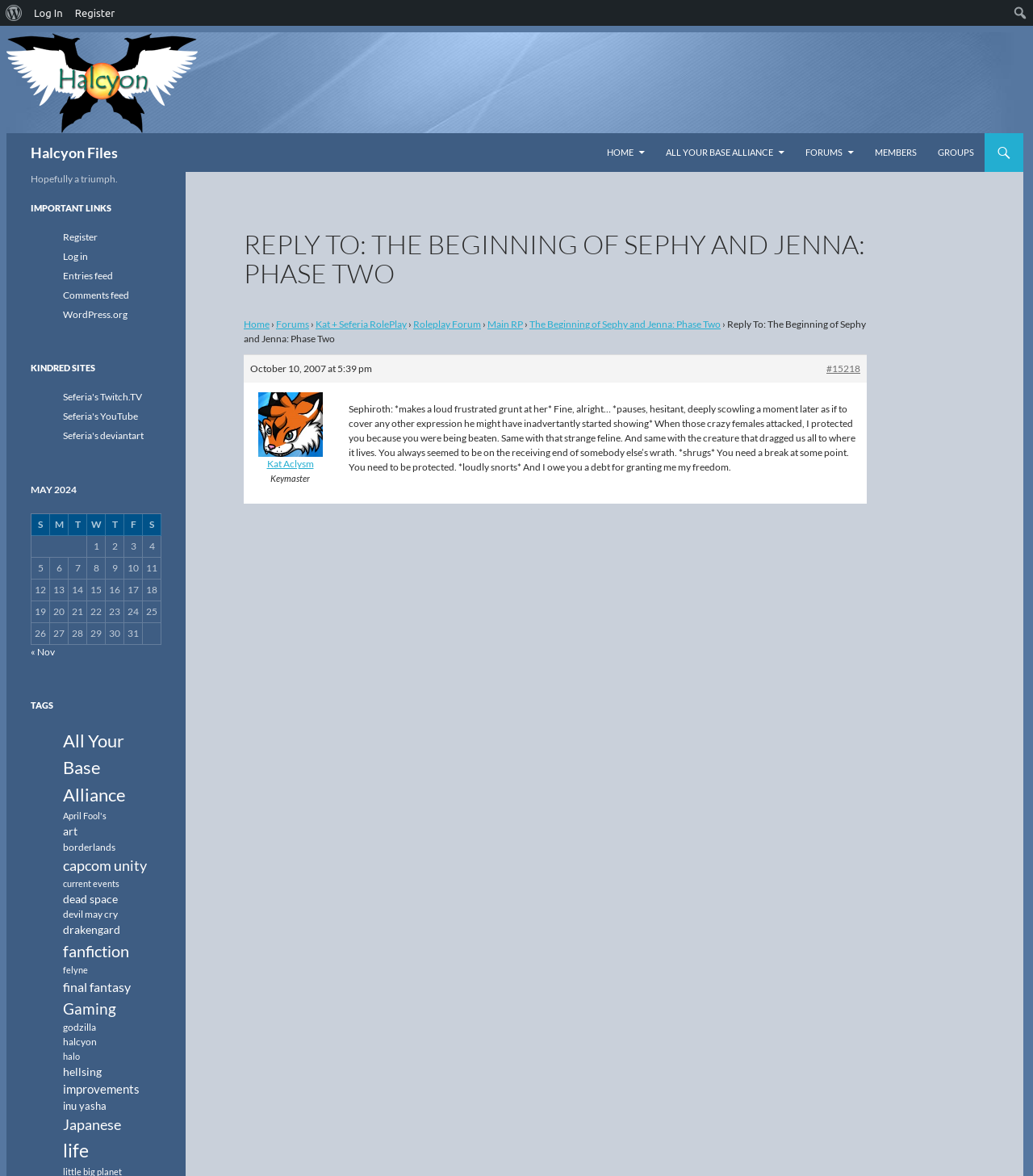Respond to the following question using a concise word or phrase: 
What is the date of the article 'The Beginning of Sephy and Jenna: Phase Two'?

October 10, 2007